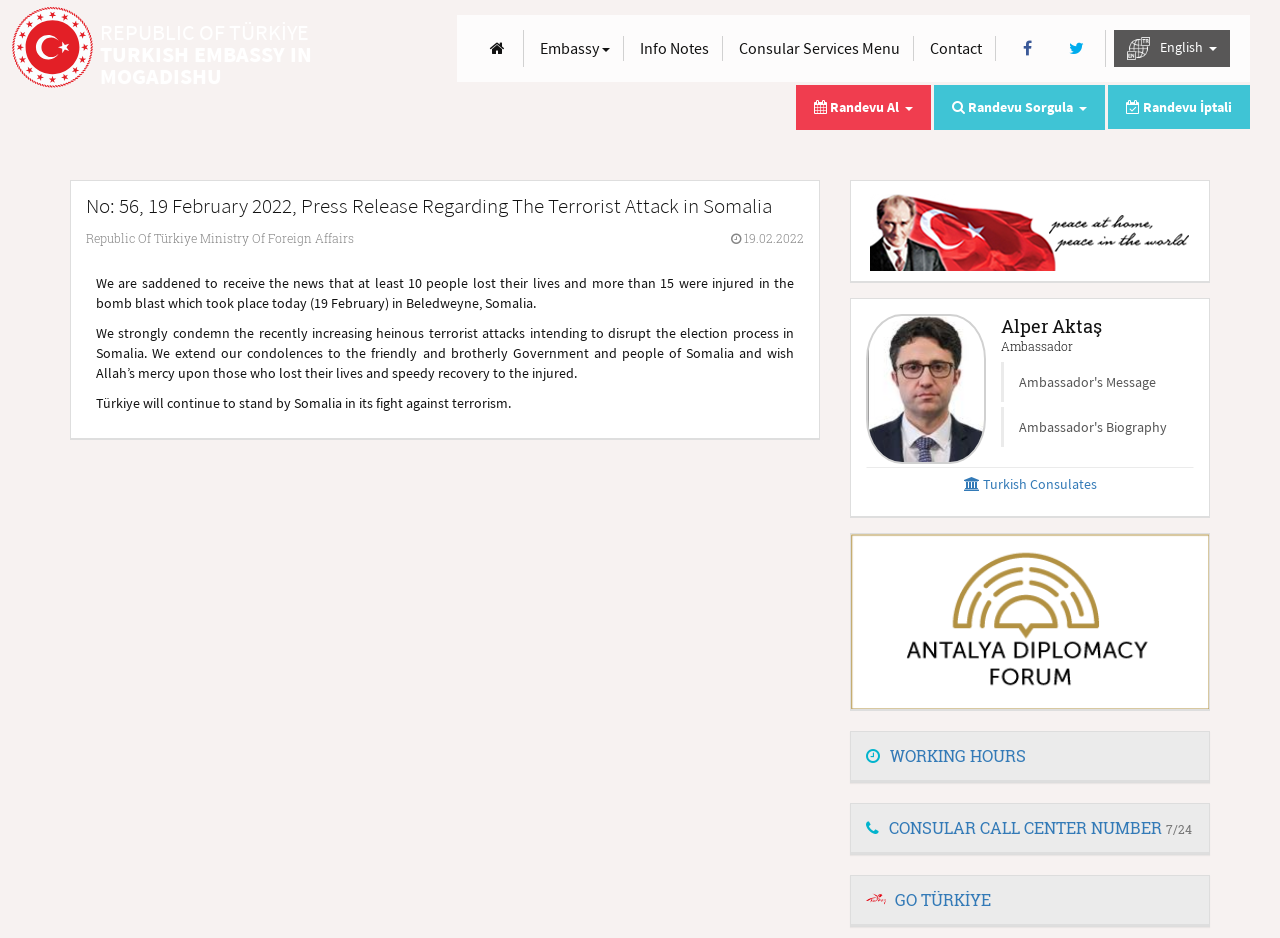Please identify the bounding box coordinates of the element I should click to complete this instruction: 'Read the Ambassador's Message'. The coordinates should be given as four float numbers between 0 and 1, like this: [left, top, right, bottom].

[0.782, 0.386, 0.933, 0.428]